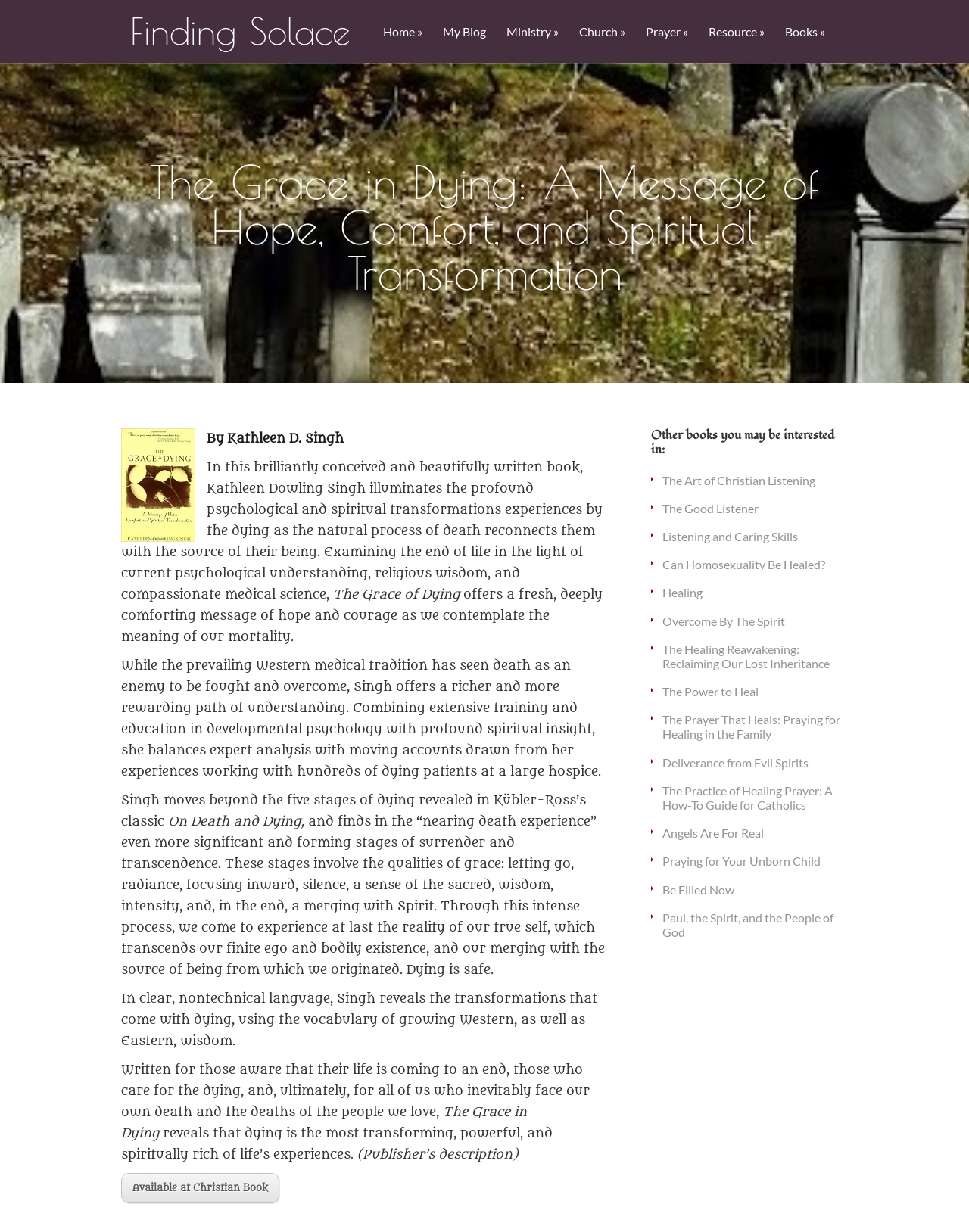What is the purpose of the book?
Based on the screenshot, give a detailed explanation to answer the question.

I found the purpose of the book by reading the StaticText elements that describe the book. The text mentions 'a fresh, deeply comforting message of hope and courage as we contemplate the meaning of our mortality'. This phrase suggests that the purpose of the book is to provide comfort and hope to readers.